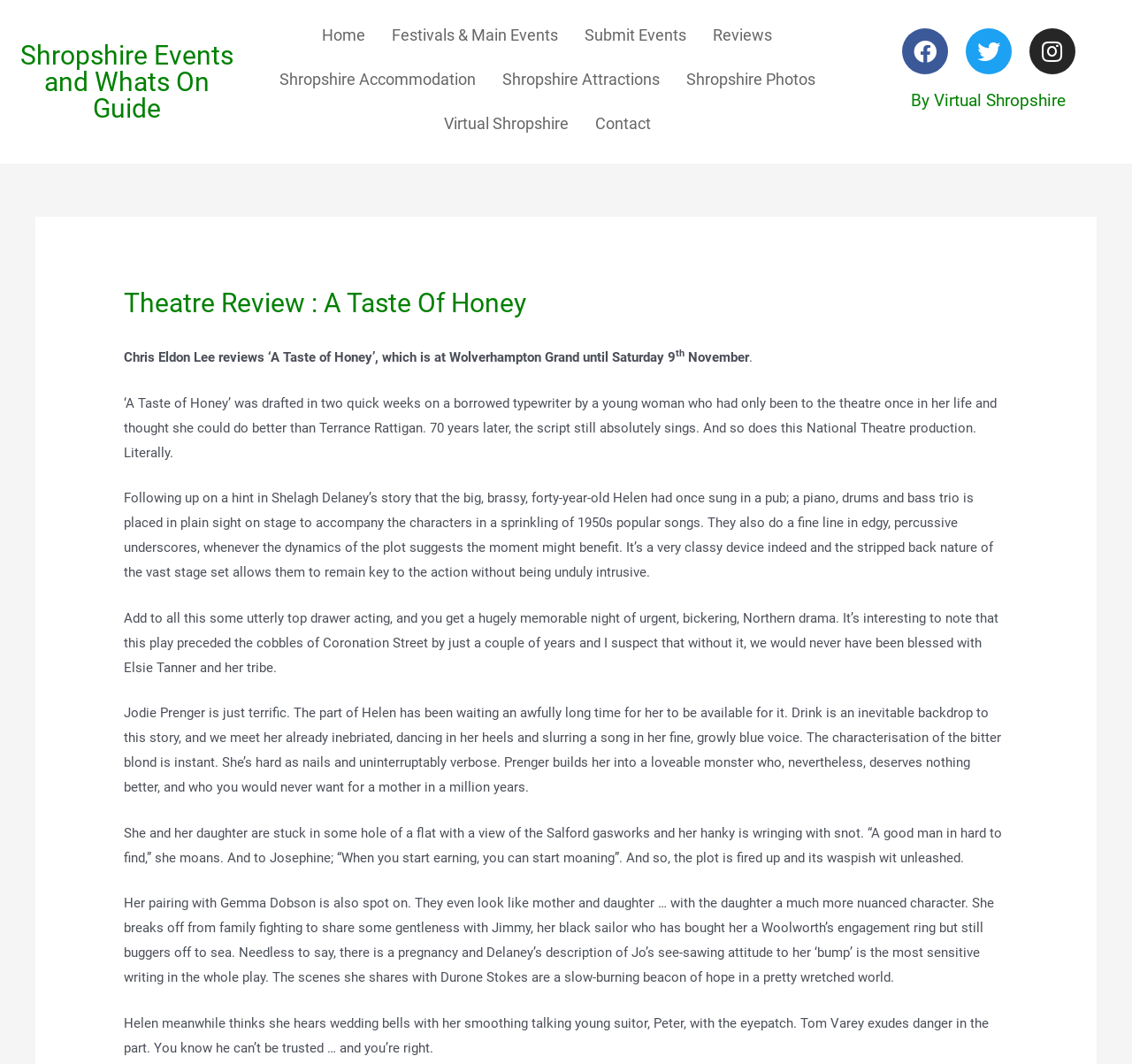Respond to the following query with just one word or a short phrase: 
What is the name of the character that Jimmy, the black sailor, is engaged to?

Josephine